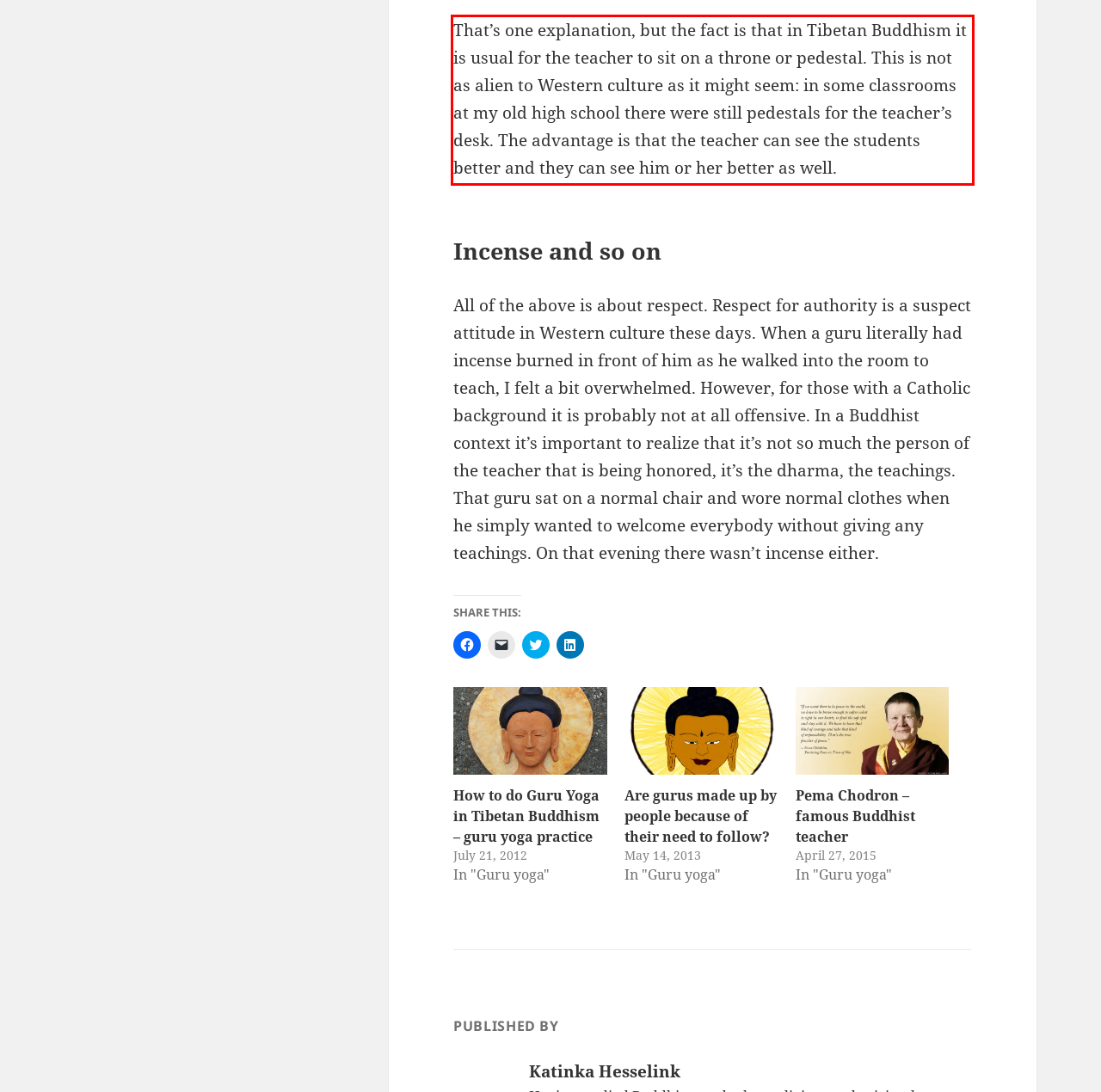Analyze the webpage screenshot and use OCR to recognize the text content in the red bounding box.

That’s one explanation, but the fact is that in Tibetan Buddhism it is usual for the teacher to sit on a throne or pedestal. This is not as alien to Western culture as it might seem: in some classrooms at my old high school there were still pedestals for the teacher’s desk. The advantage is that the teacher can see the students better and they can see him or her better as well.